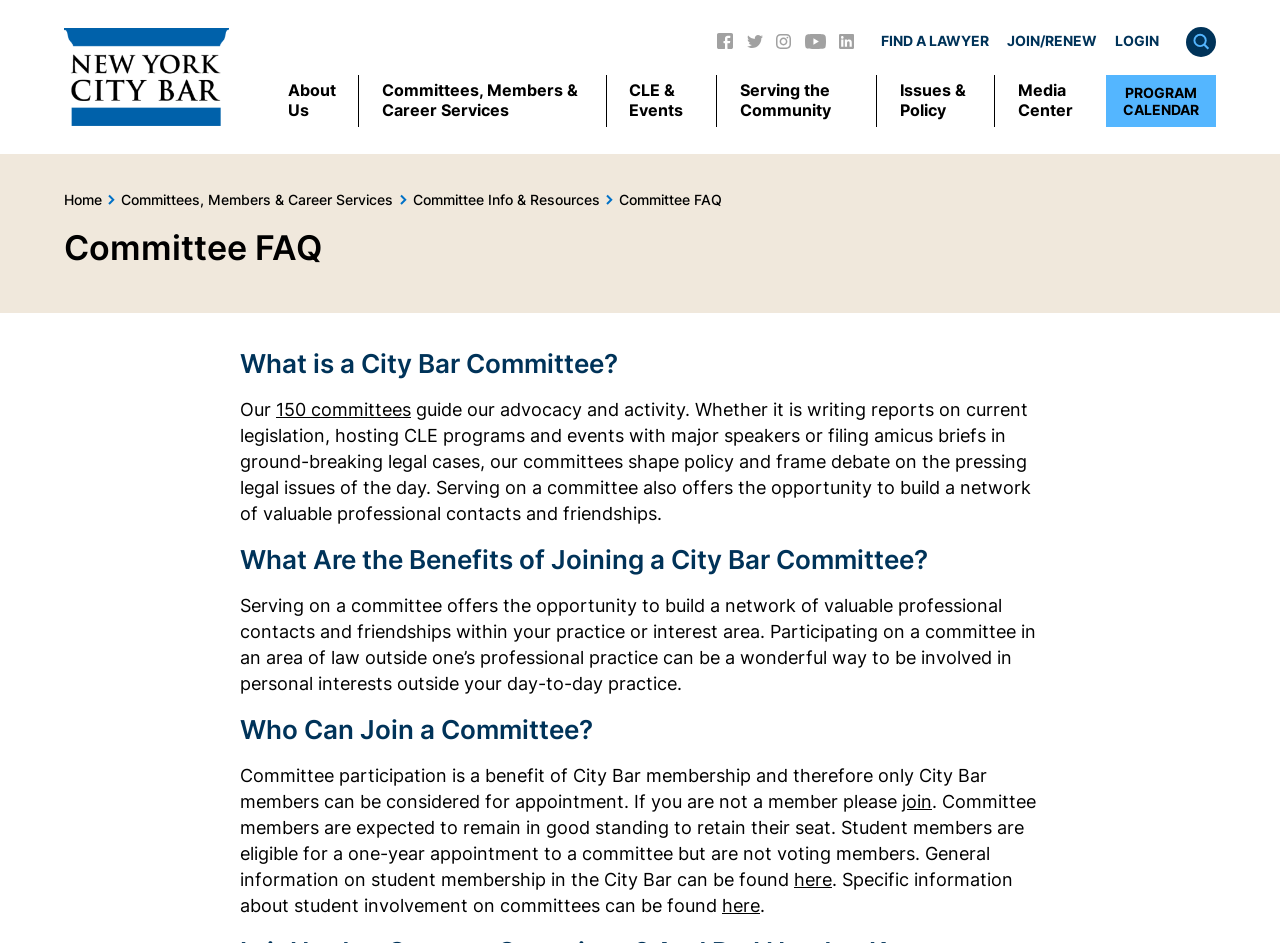Identify the bounding box coordinates of the element that should be clicked to fulfill this task: "Search using the search button". The coordinates should be provided as four float numbers between 0 and 1, i.e., [left, top, right, bottom].

[0.927, 0.029, 0.95, 0.06]